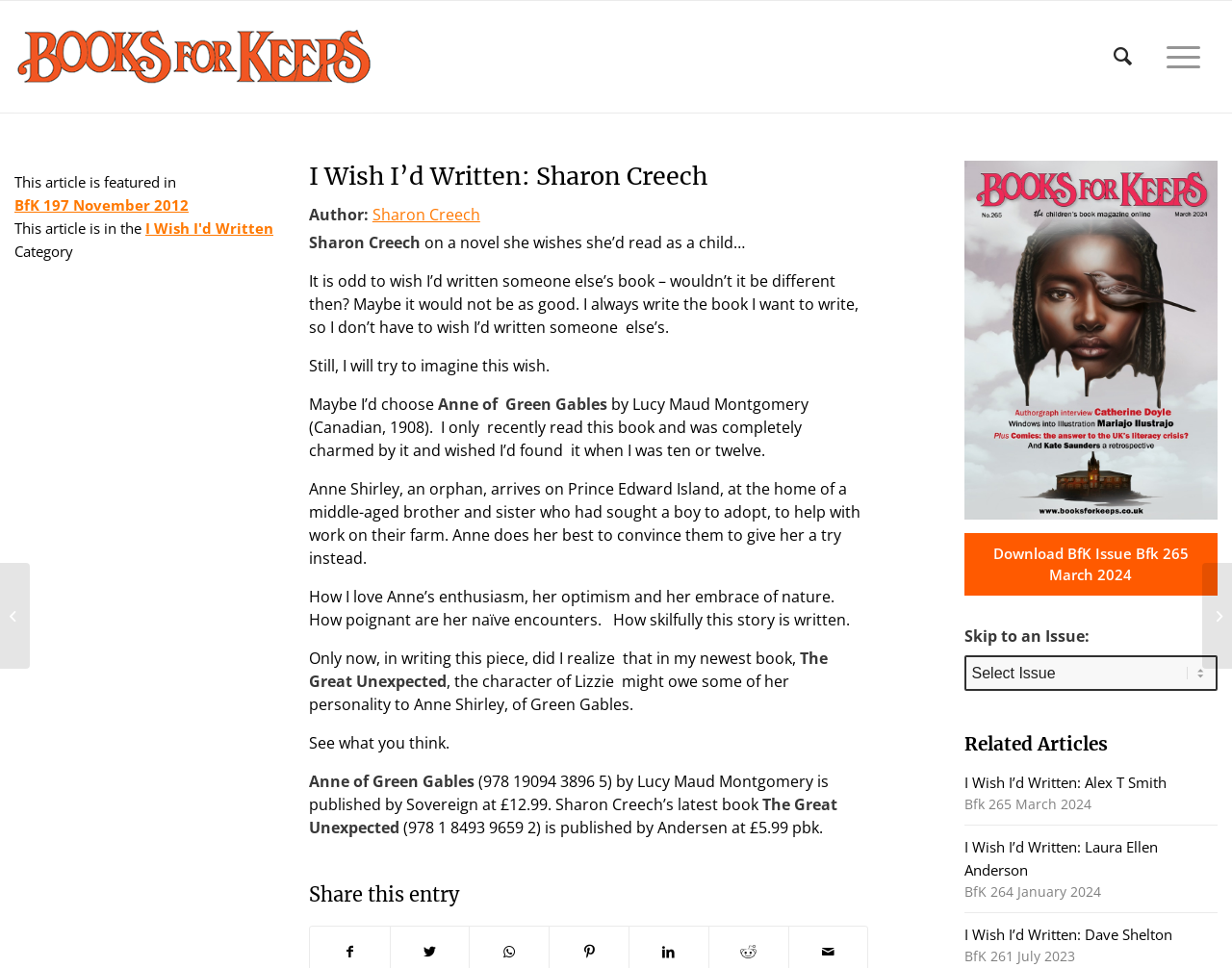Please answer the following question using a single word or phrase: 
How many related articles are listed?

3